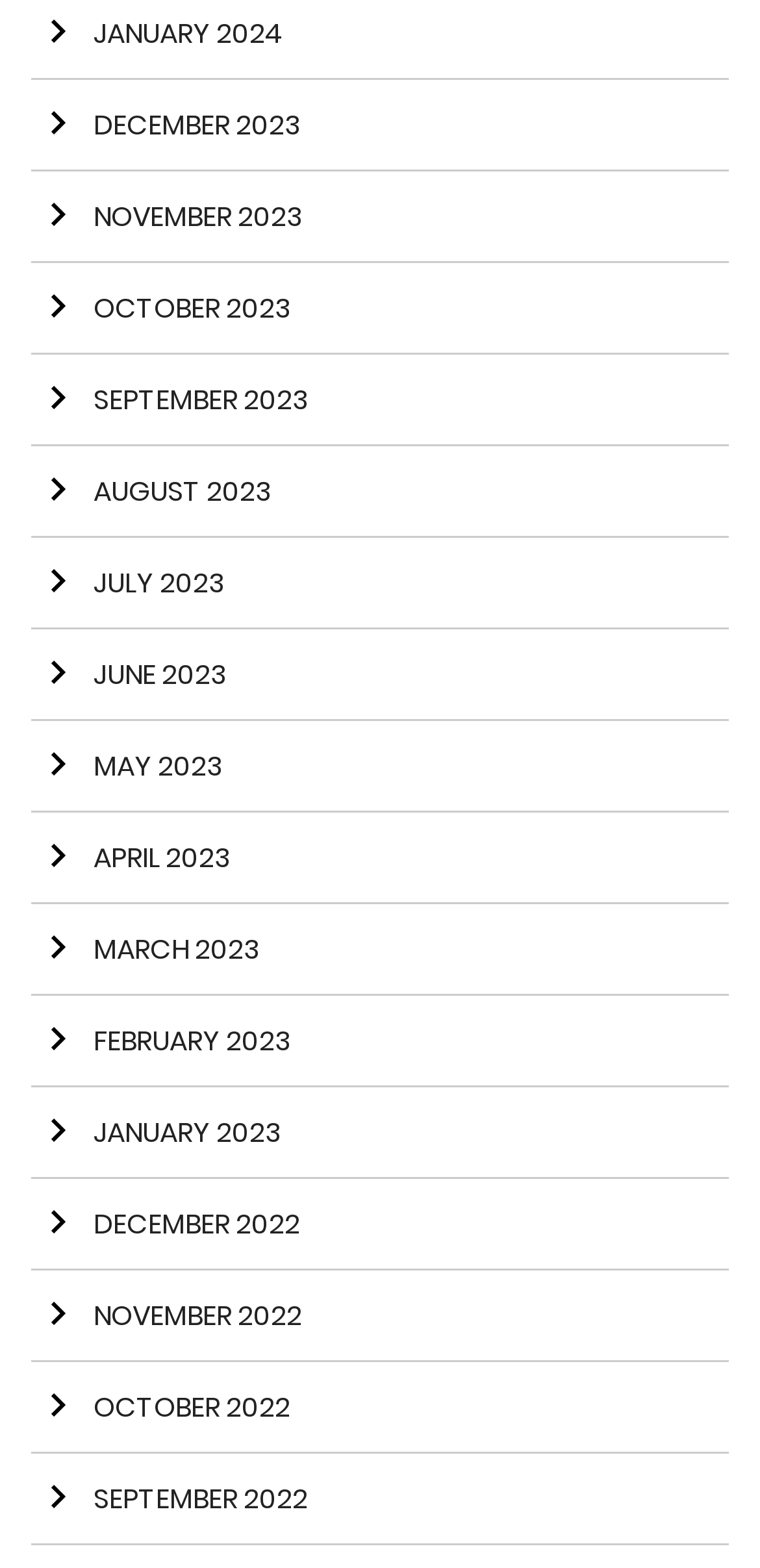Locate the bounding box of the UI element based on this description: "Arrow right May 2023". Provide four float numbers between 0 and 1 as [left, top, right, bottom].

[0.041, 0.46, 0.959, 0.519]